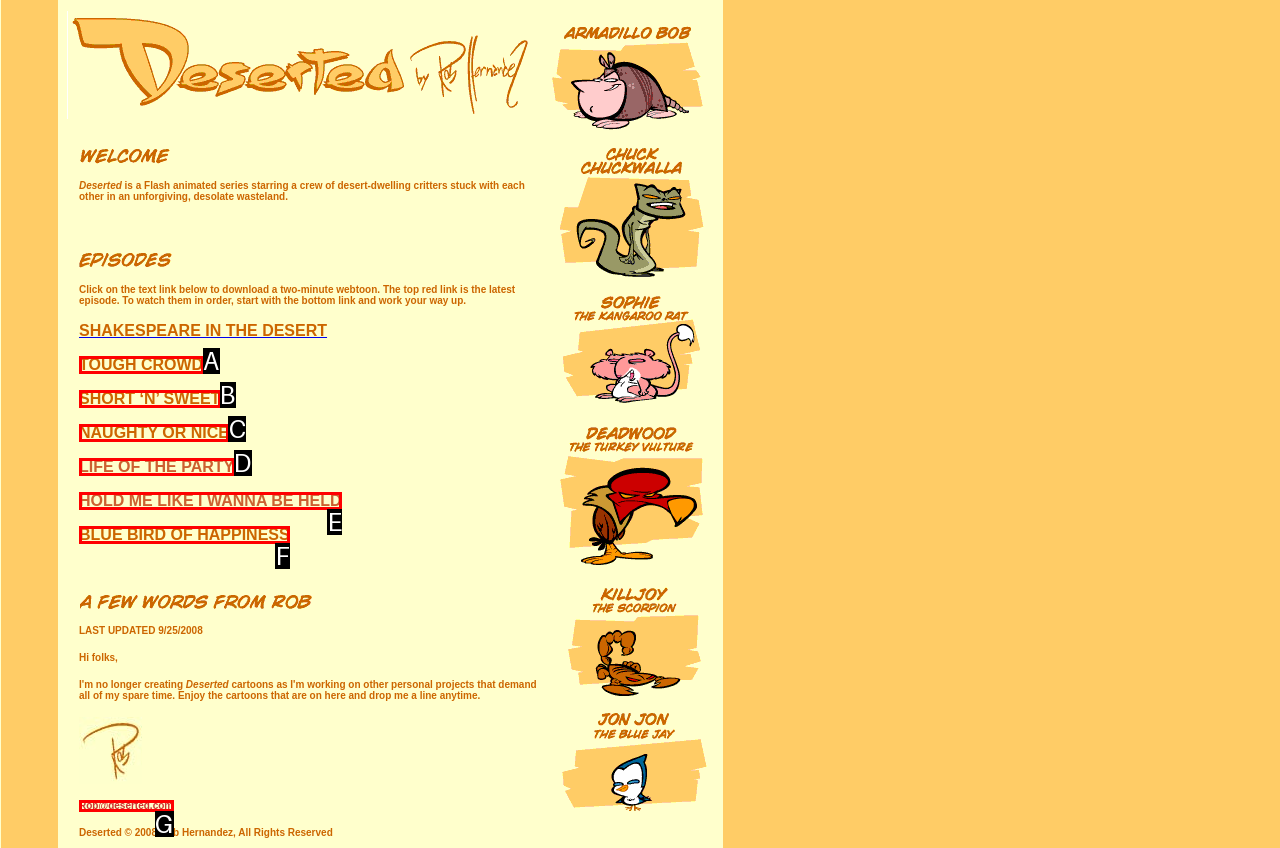Find the HTML element that matches the description provided: TOUGH CROWD
Answer using the corresponding option letter.

A